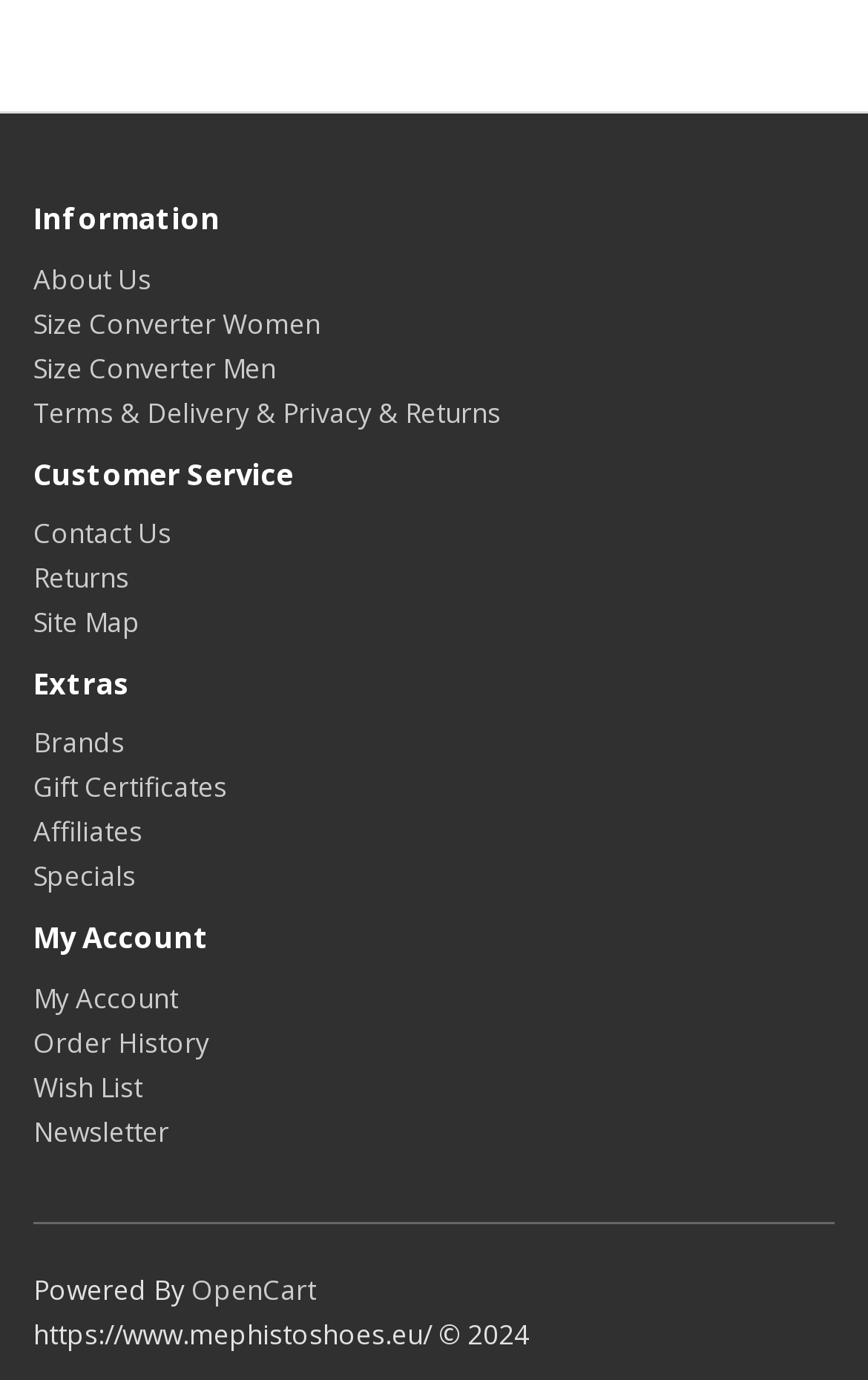Highlight the bounding box coordinates of the element that should be clicked to carry out the following instruction: "Learn about OpenCart". The coordinates must be given as four float numbers ranging from 0 to 1, i.e., [left, top, right, bottom].

[0.221, 0.92, 0.364, 0.948]